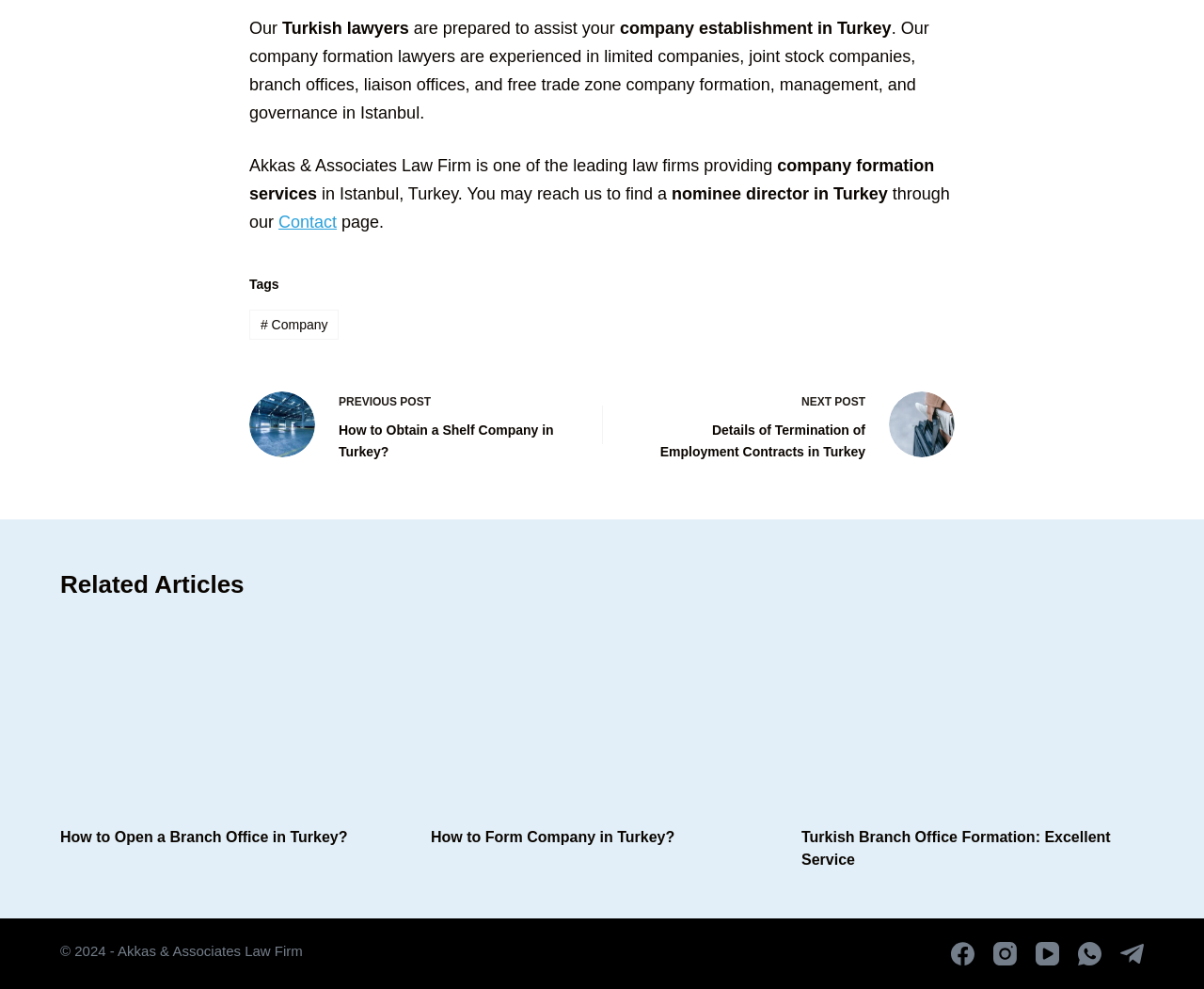Pinpoint the bounding box coordinates of the clickable area needed to execute the instruction: "Visit the 'Facebook' page". The coordinates should be specified as four float numbers between 0 and 1, i.e., [left, top, right, bottom].

[0.79, 0.953, 0.809, 0.976]